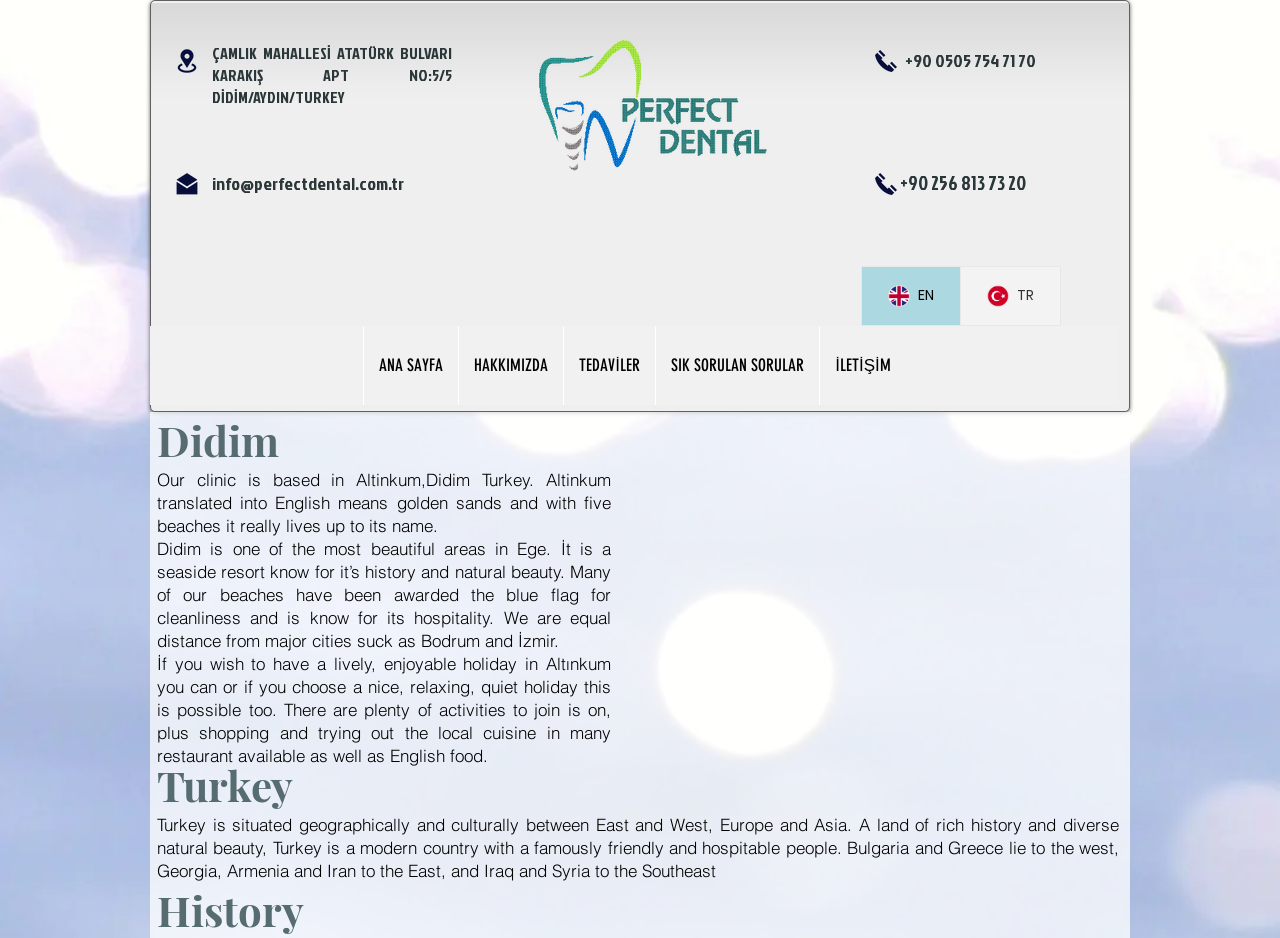What is the address of the clinic?
Please analyze the image and answer the question with as much detail as possible.

I found the address of the clinic by looking at the static text element with the bounding box coordinates [0.166, 0.045, 0.353, 0.115]. The text reads 'ÇAMLIK MAHALLESİ ATATÜRK BULVARI KARAKIŞ APT NO:5/5 DİDİM/AYDIN/TURKEY', which is the address of the clinic.